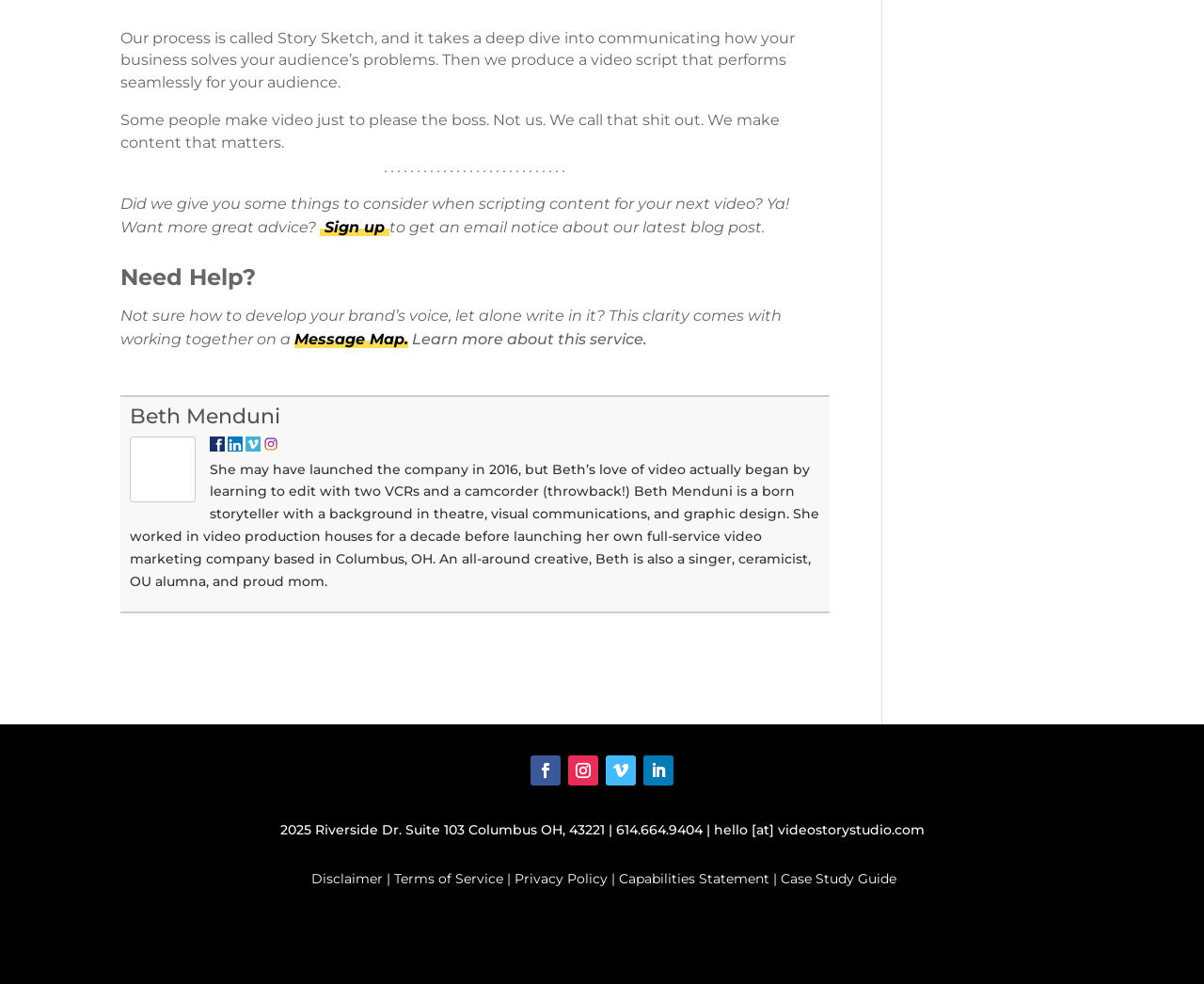Bounding box coordinates are given in the format (top-left x, top-left y, bottom-right x, bottom-right y). All values should be floating point numbers between 0 and 1. Provide the bounding box coordinate for the UI element described as: Follow

[0.472, 0.768, 0.497, 0.799]